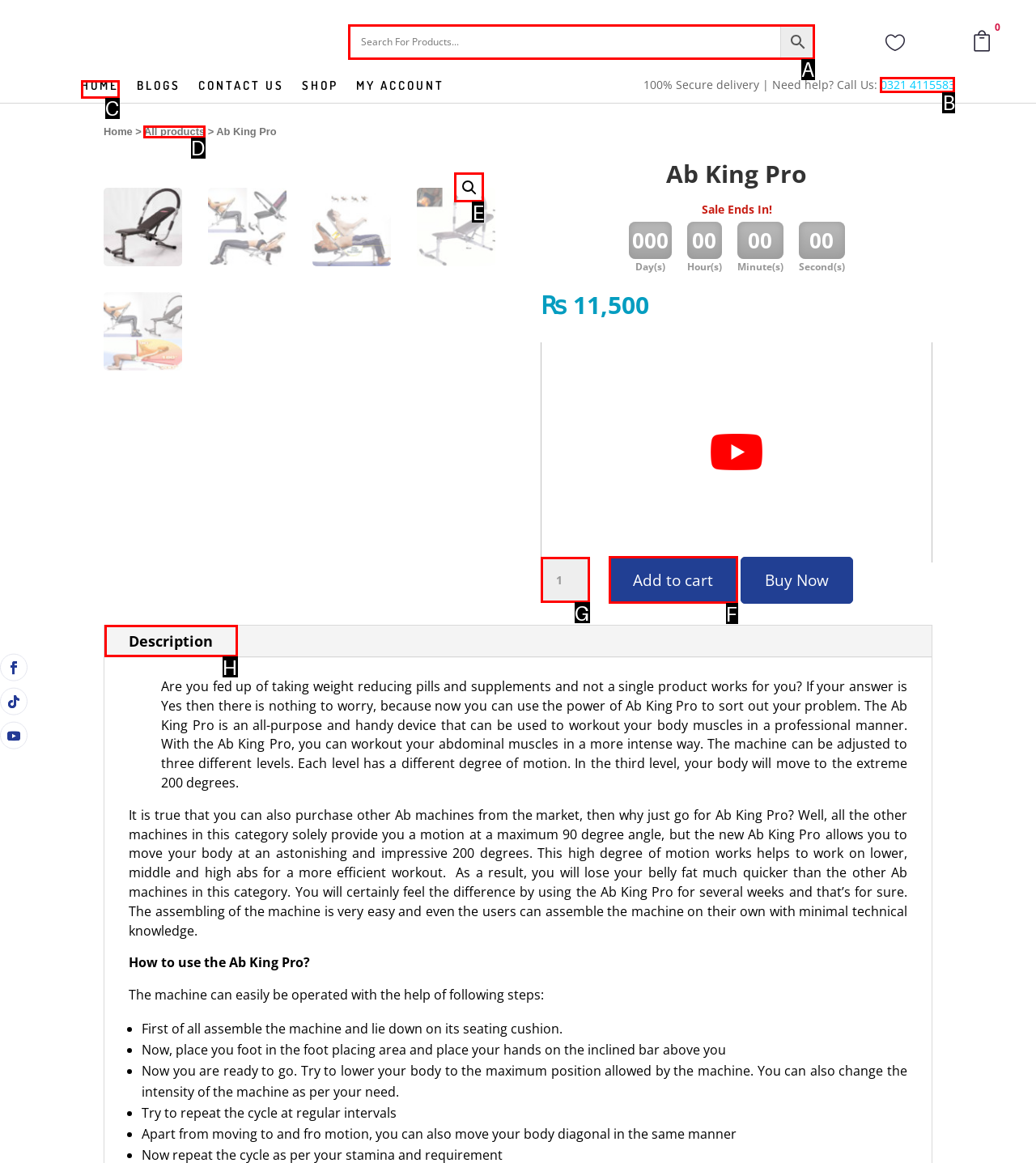Tell me which one HTML element I should click to complete the following task: Search for products
Answer with the option's letter from the given choices directly.

A